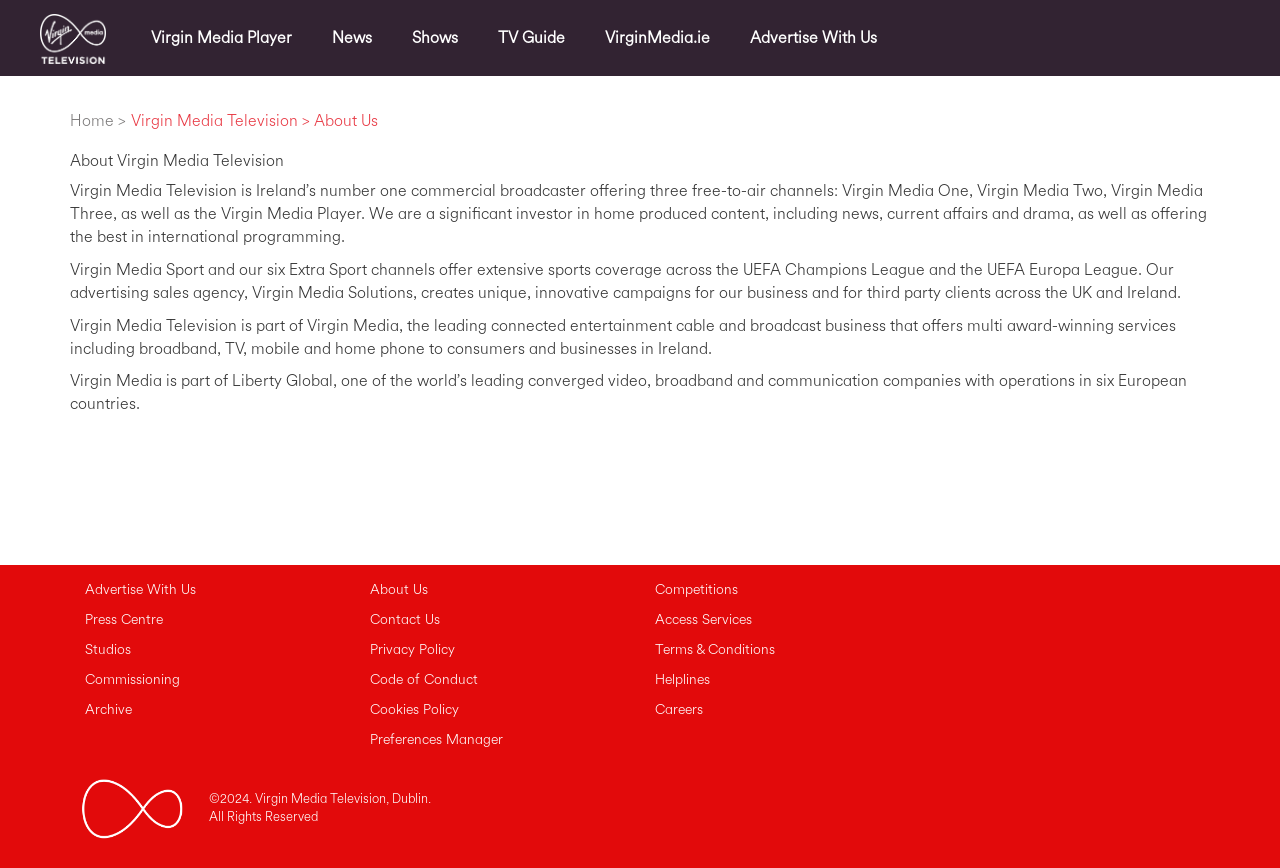How many free-to-air channels does Virgin Media Television offer?
Please analyze the image and answer the question with as much detail as possible.

I found the answer in the static text 'Virgin Media Television is Ireland’s number one commercial broadcaster offering three free-to-air channels: Virgin Media One, Virgin Media Two, Virgin Media Three, as well as the Virgin Media Player.' which explicitly states that Virgin Media Television offers three free-to-air channels.